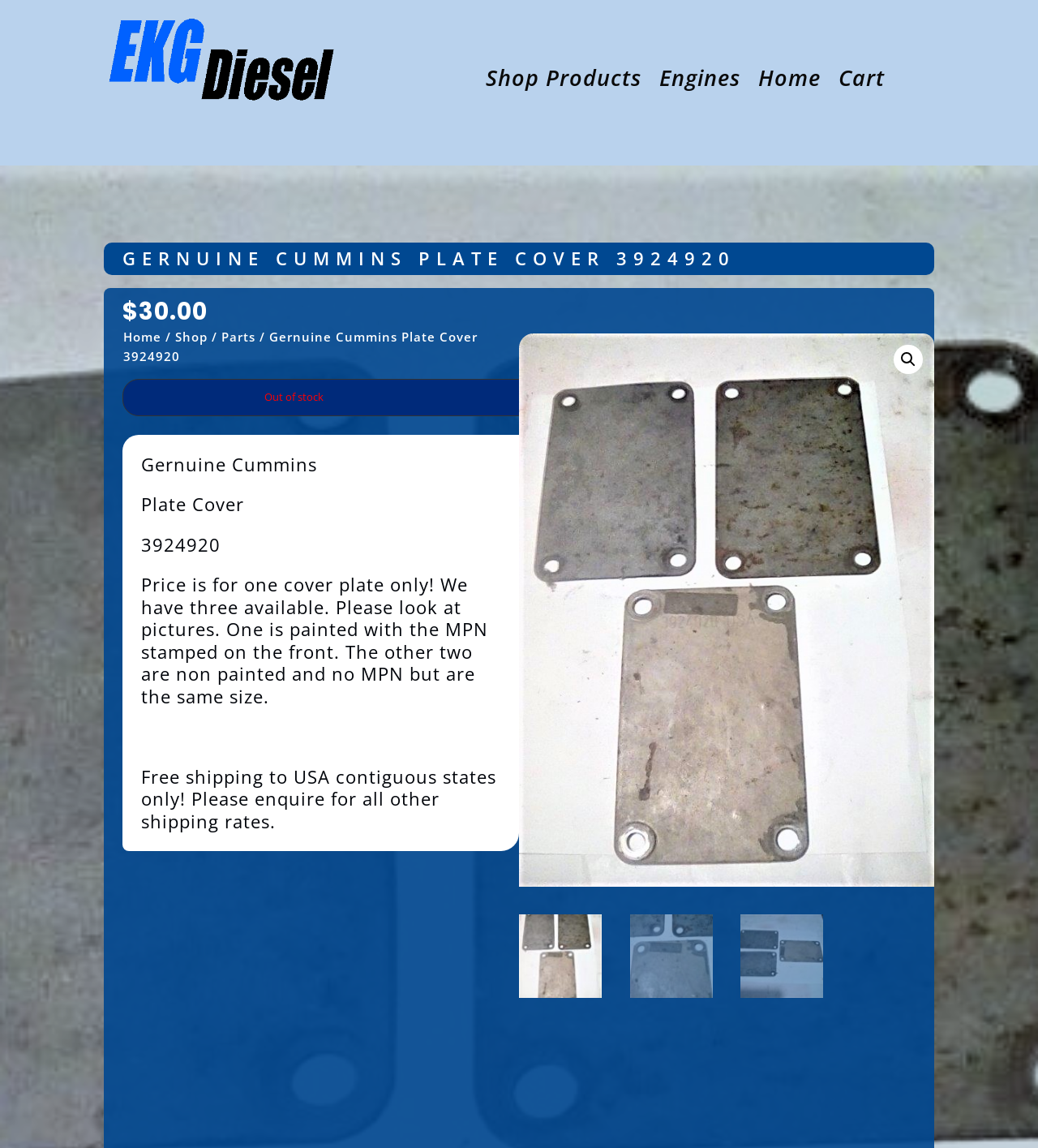Find the bounding box coordinates for the area you need to click to carry out the instruction: "Read about Mission statement". The coordinates should be four float numbers between 0 and 1, indicated as [left, top, right, bottom].

None